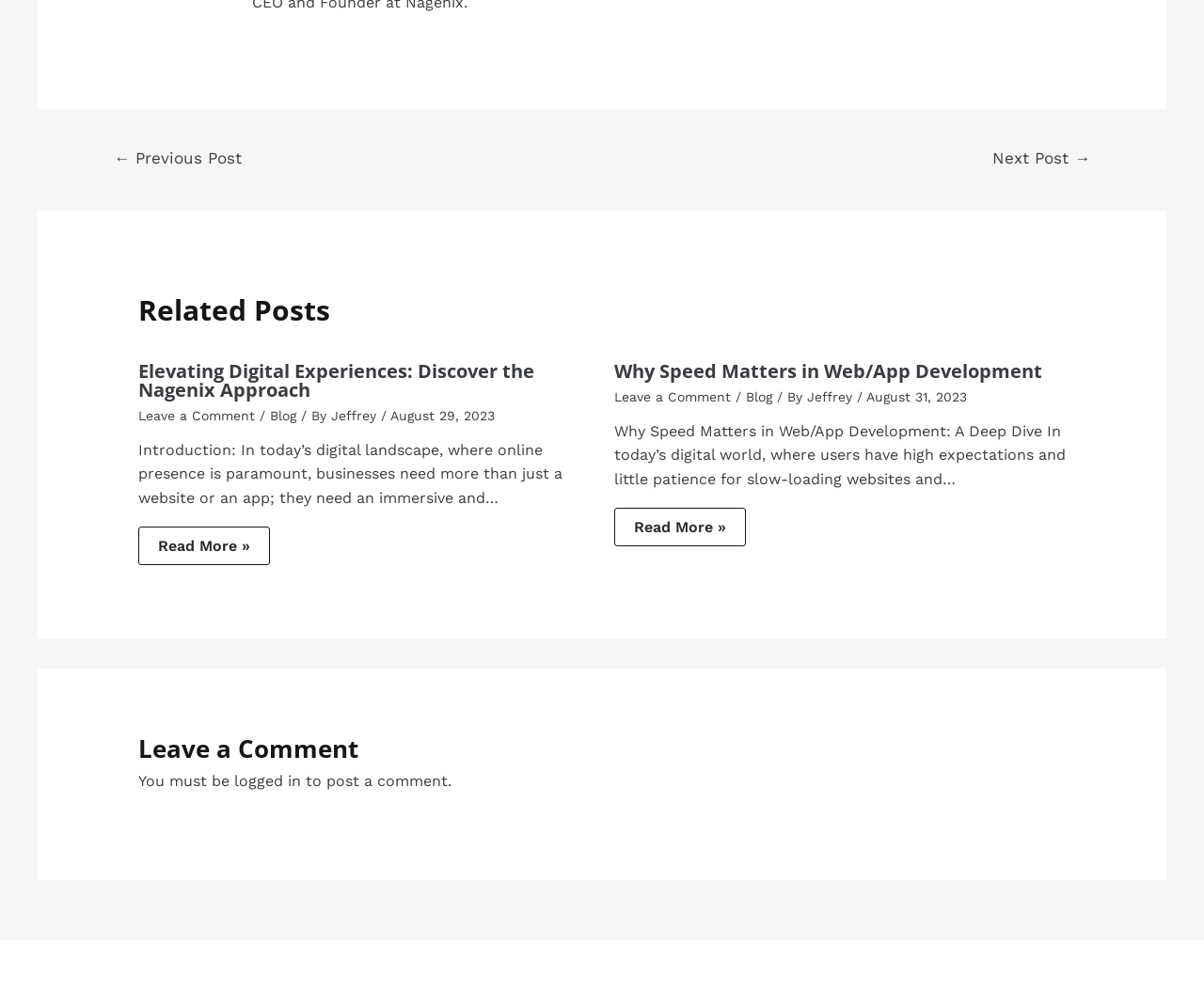What is the navigation element at the top?
Please provide a comprehensive answer based on the visual information in the image.

I found the navigation element at the top by looking at the element with ID 131, which has the text 'Posts' and is located at the top of the page.